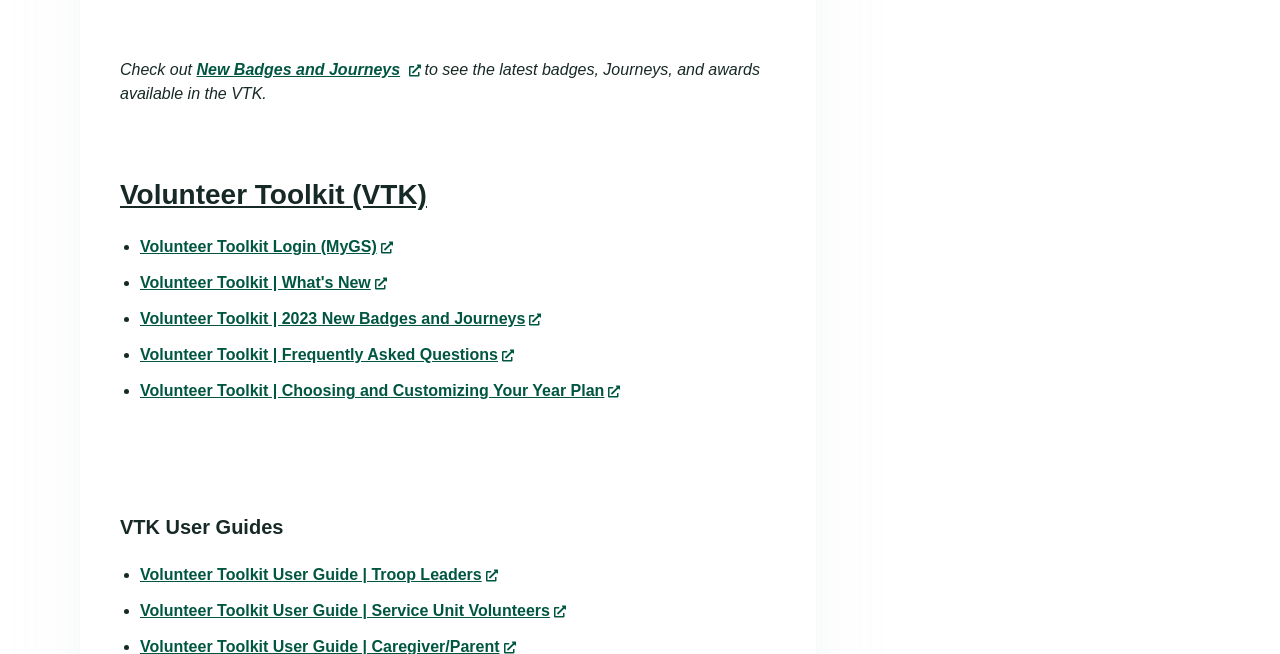Please identify the bounding box coordinates of the element I should click to complete this instruction: 'Login to Volunteer Toolkit'. The coordinates should be given as four float numbers between 0 and 1, like this: [left, top, right, bottom].

[0.109, 0.364, 0.31, 0.39]